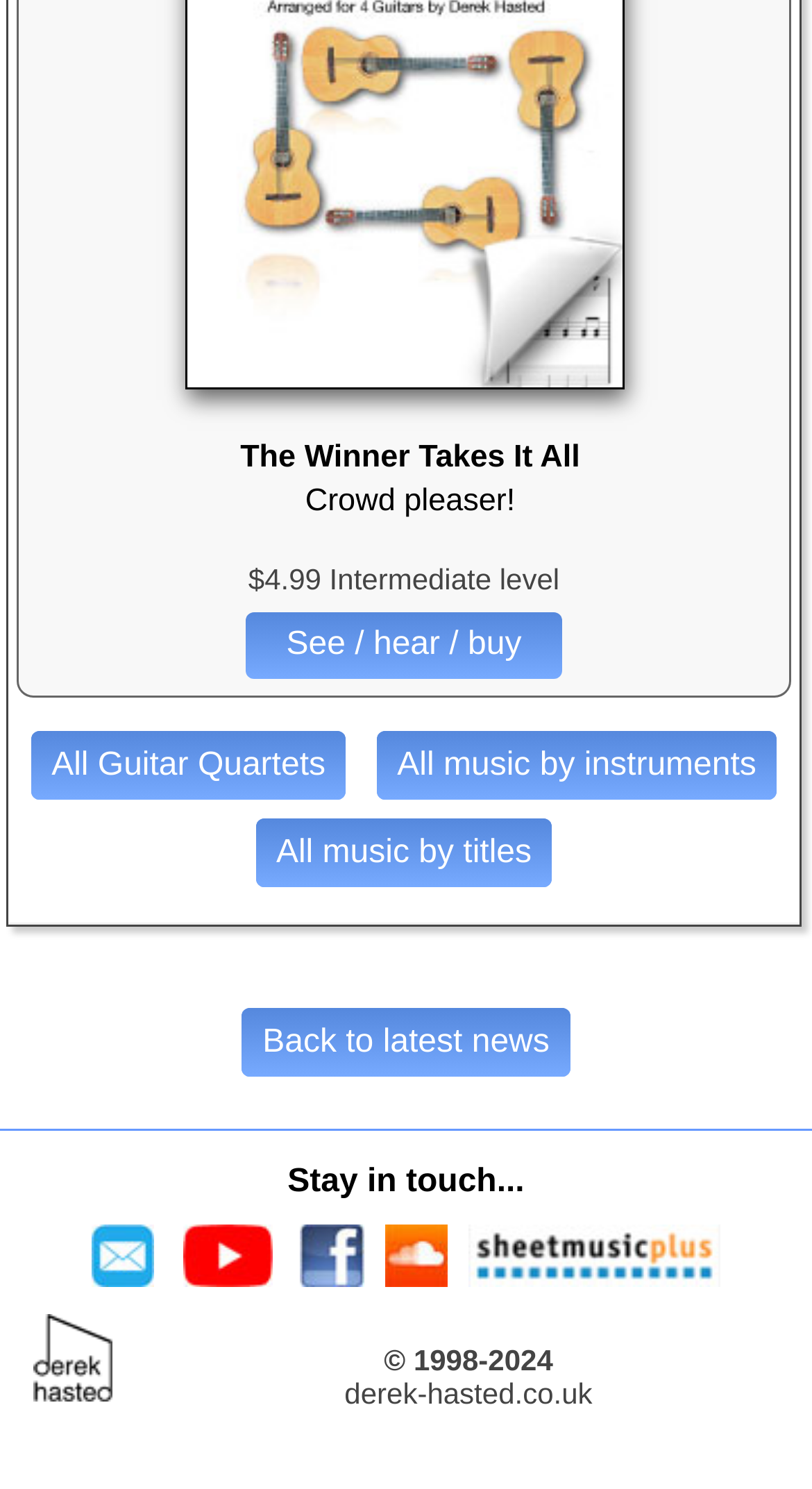Kindly determine the bounding box coordinates for the clickable area to achieve the given instruction: "Click to buy the music".

[0.301, 0.411, 0.694, 0.457]